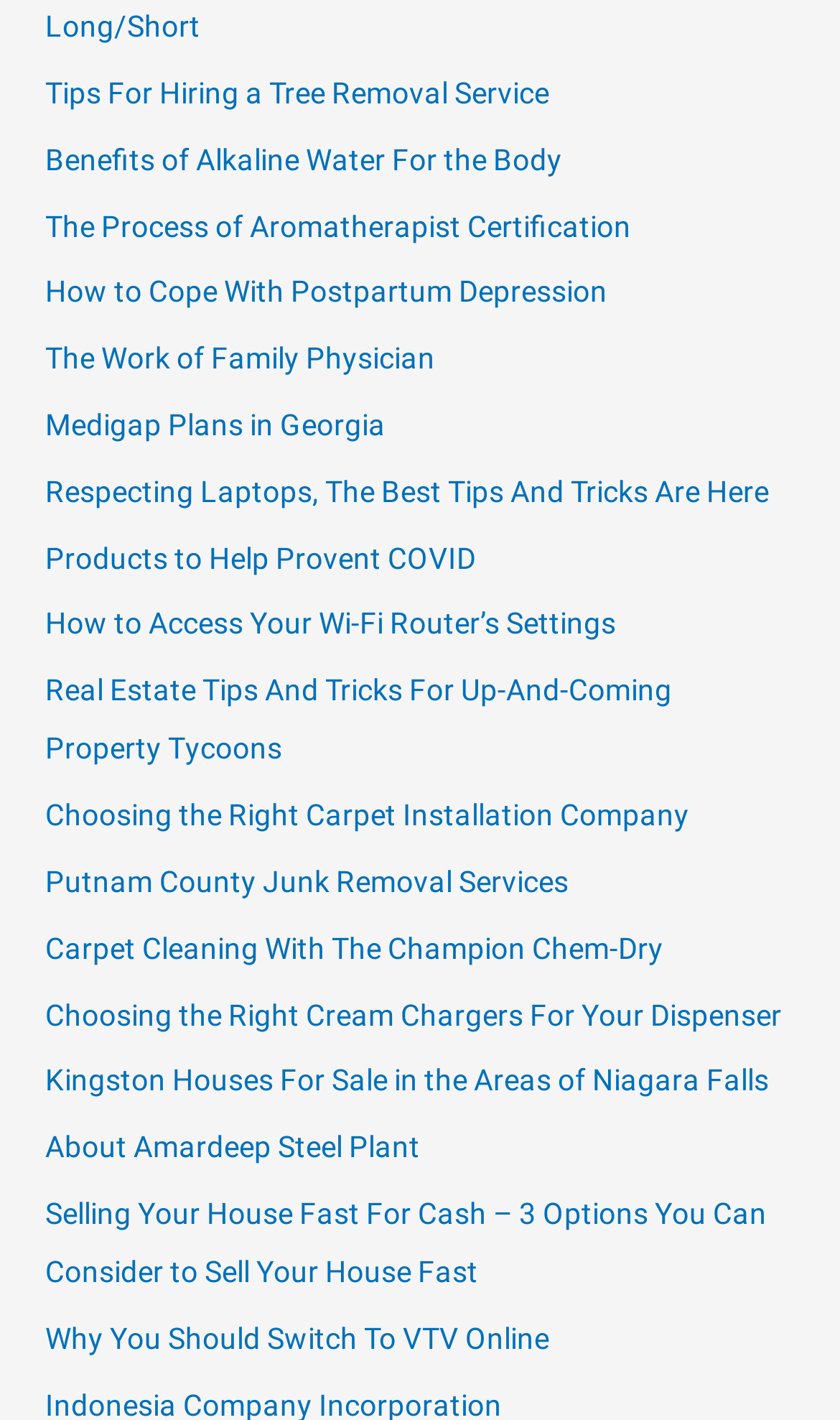Kindly determine the bounding box coordinates for the clickable area to achieve the given instruction: "Learn about Tips For Hiring a Tree Removal Service".

[0.054, 0.053, 0.654, 0.078]